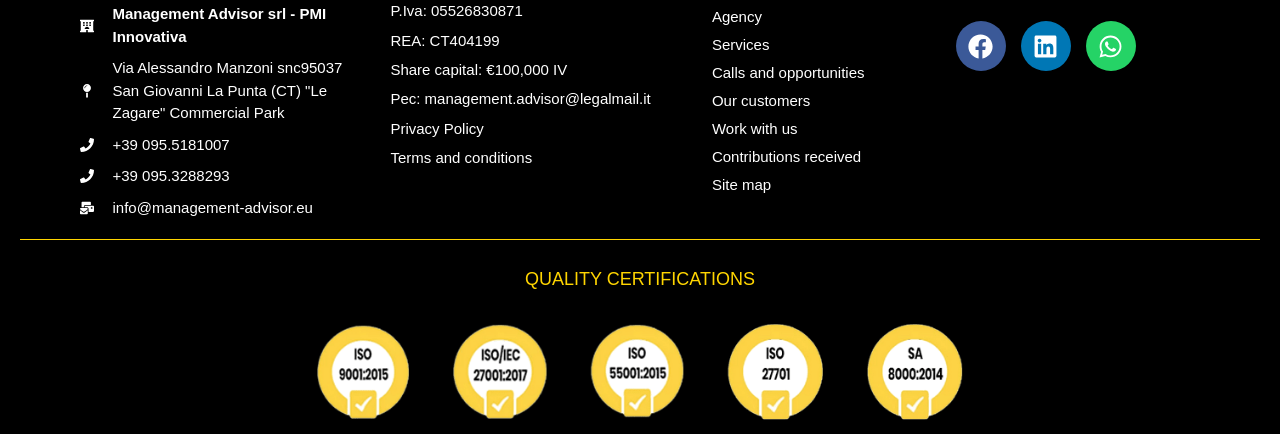Select the bounding box coordinates of the element I need to click to carry out the following instruction: "Check the Privacy Policy".

[0.305, 0.276, 0.378, 0.315]